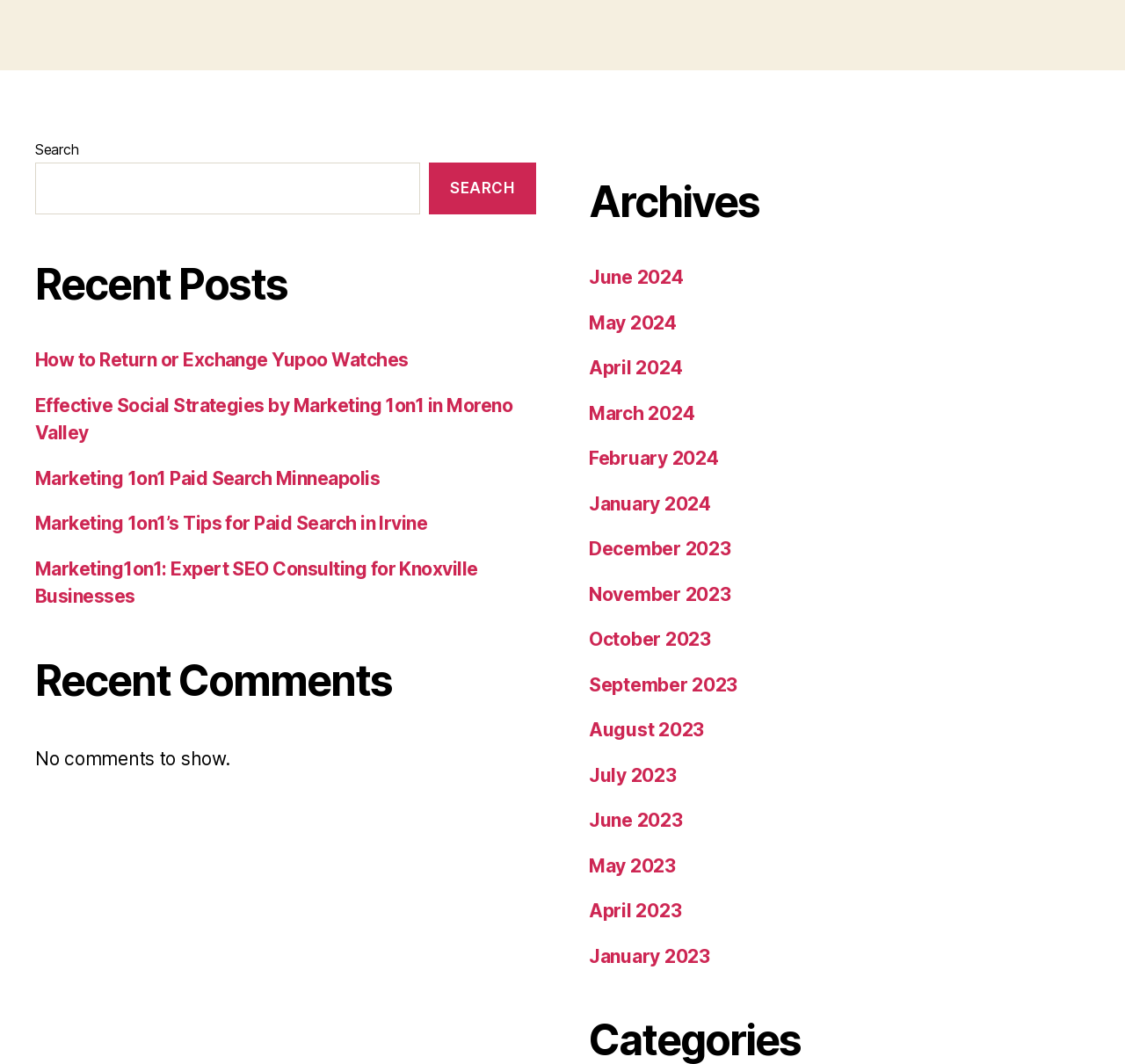Determine the bounding box coordinates of the UI element that matches the following description: "Marketing 1on1 Paid Search Minneapolis". The coordinates should be four float numbers between 0 and 1 in the format [left, top, right, bottom].

[0.031, 0.439, 0.338, 0.46]